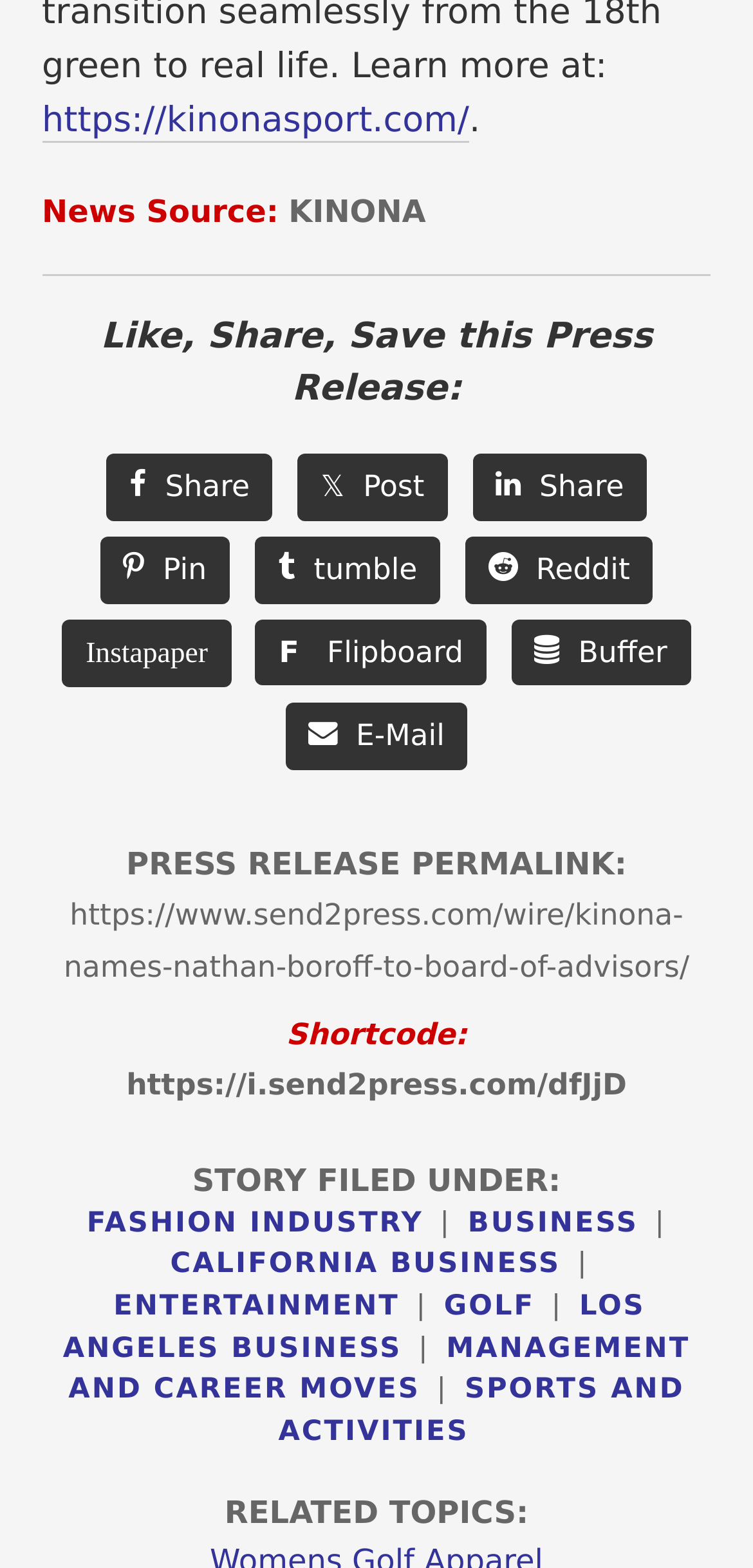What is the purpose of the links at the top?
Give a comprehensive and detailed explanation for the question.

The links at the top, including 'Share', 'Post', 'Pin', and others, are social media sharing buttons that allow users to share the press release on various platforms.